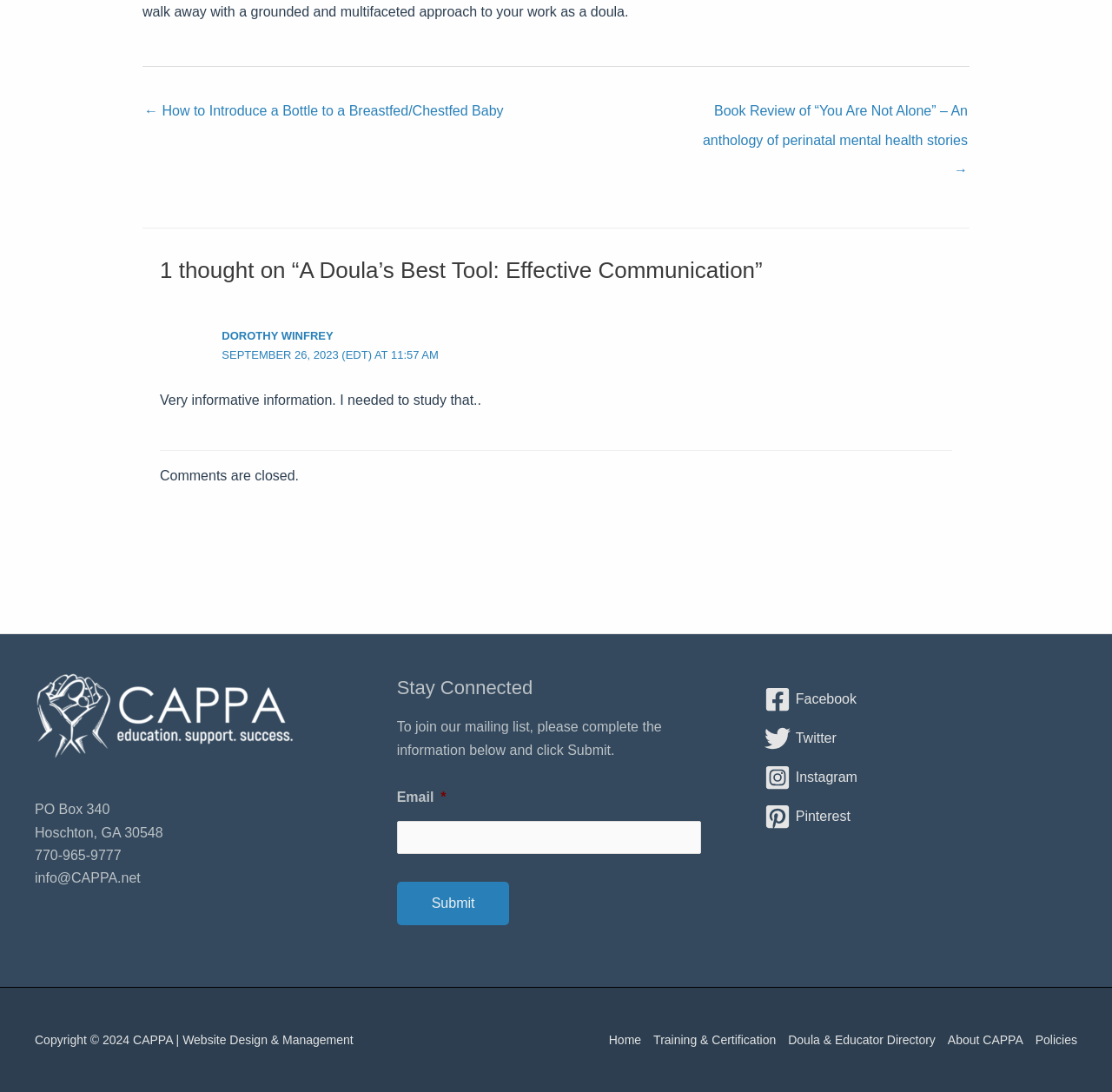Determine the bounding box coordinates of the clickable region to execute the instruction: "Subscribe to the Telegram channel". The coordinates should be four float numbers between 0 and 1, denoted as [left, top, right, bottom].

None